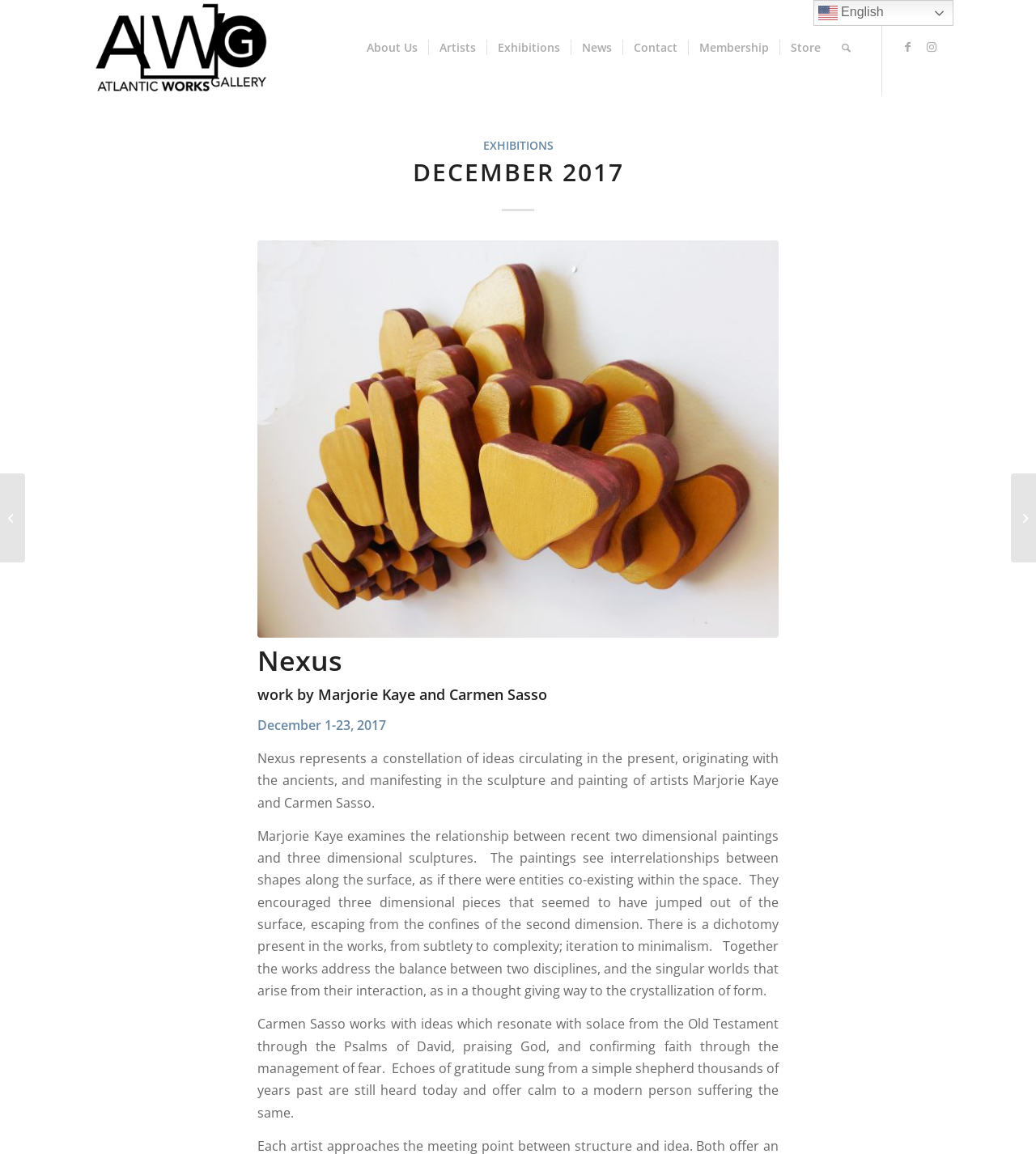Give a concise answer using only one word or phrase for this question:
What is the title of the exhibition?

Nexus